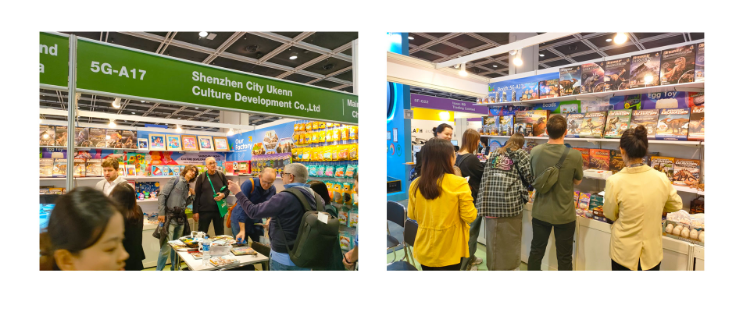What type of products are showcased in the booths?
Answer the question using a single word or phrase, according to the image.

Toys and games